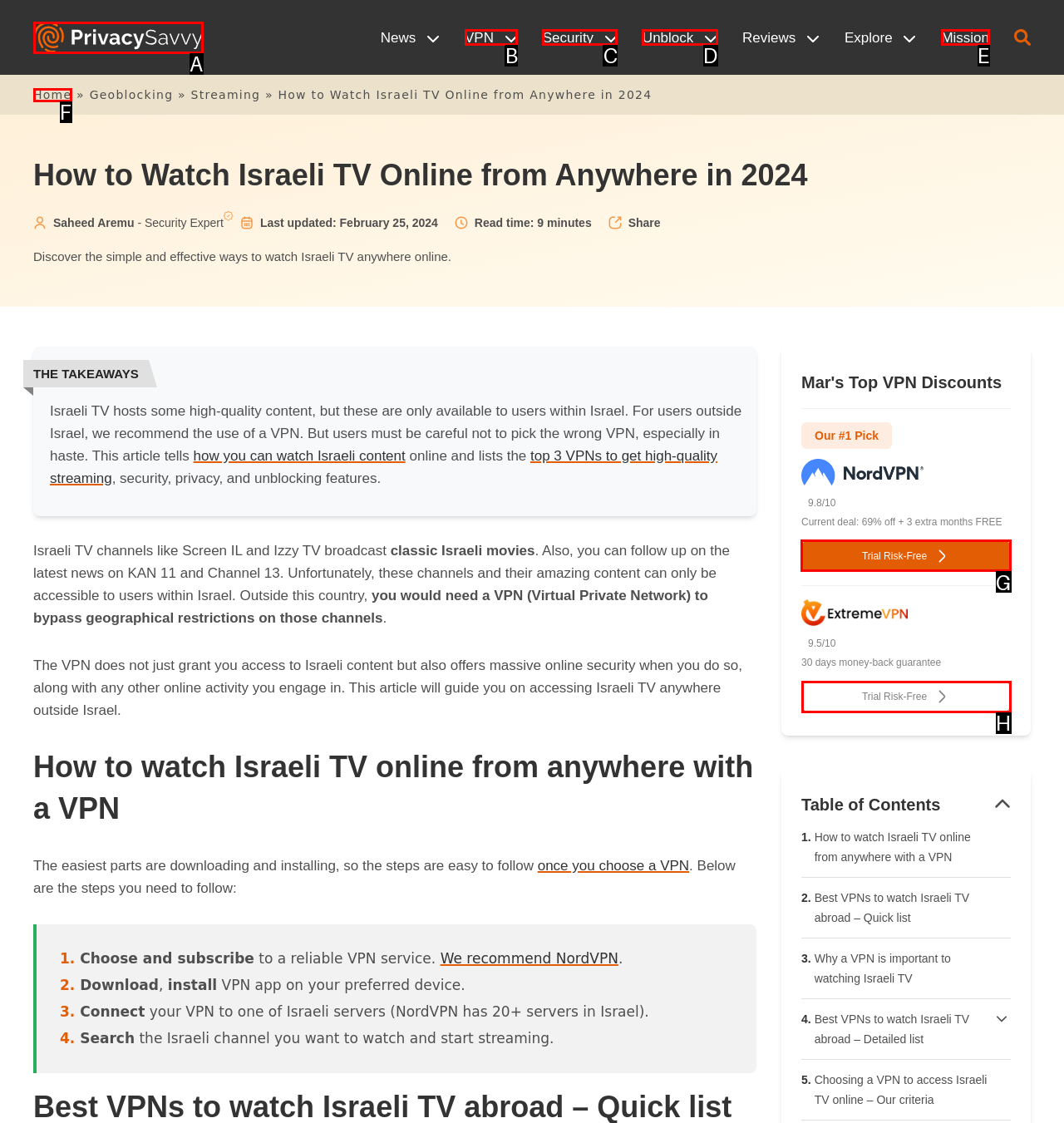Select the letter of the UI element you need to click on to fulfill this task: Click on the 'Trial Risk-Free' button. Write down the letter only.

G